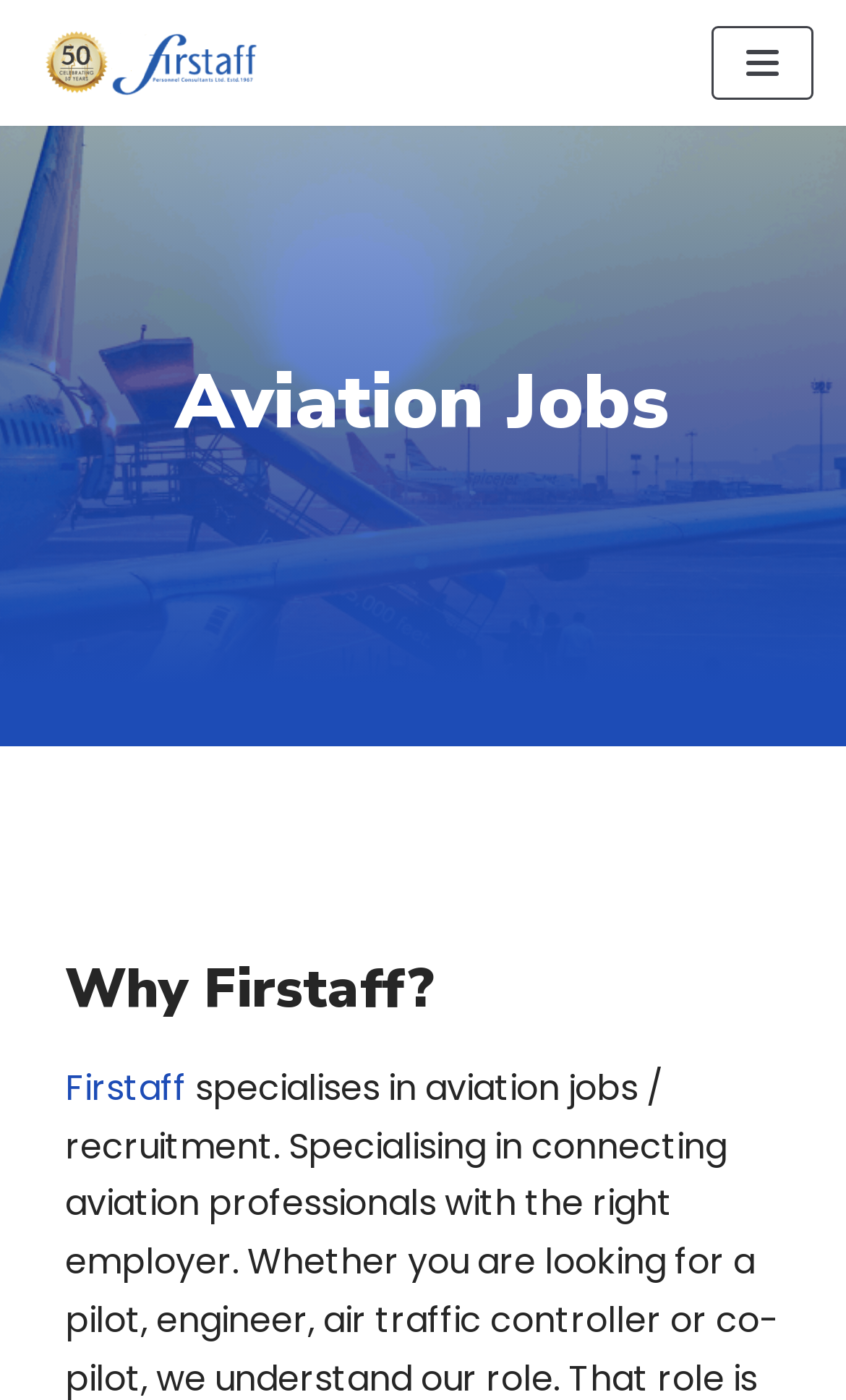Using the provided element description: "Toggle Navigation", determine the bounding box coordinates of the corresponding UI element in the screenshot.

[0.841, 0.019, 0.961, 0.071]